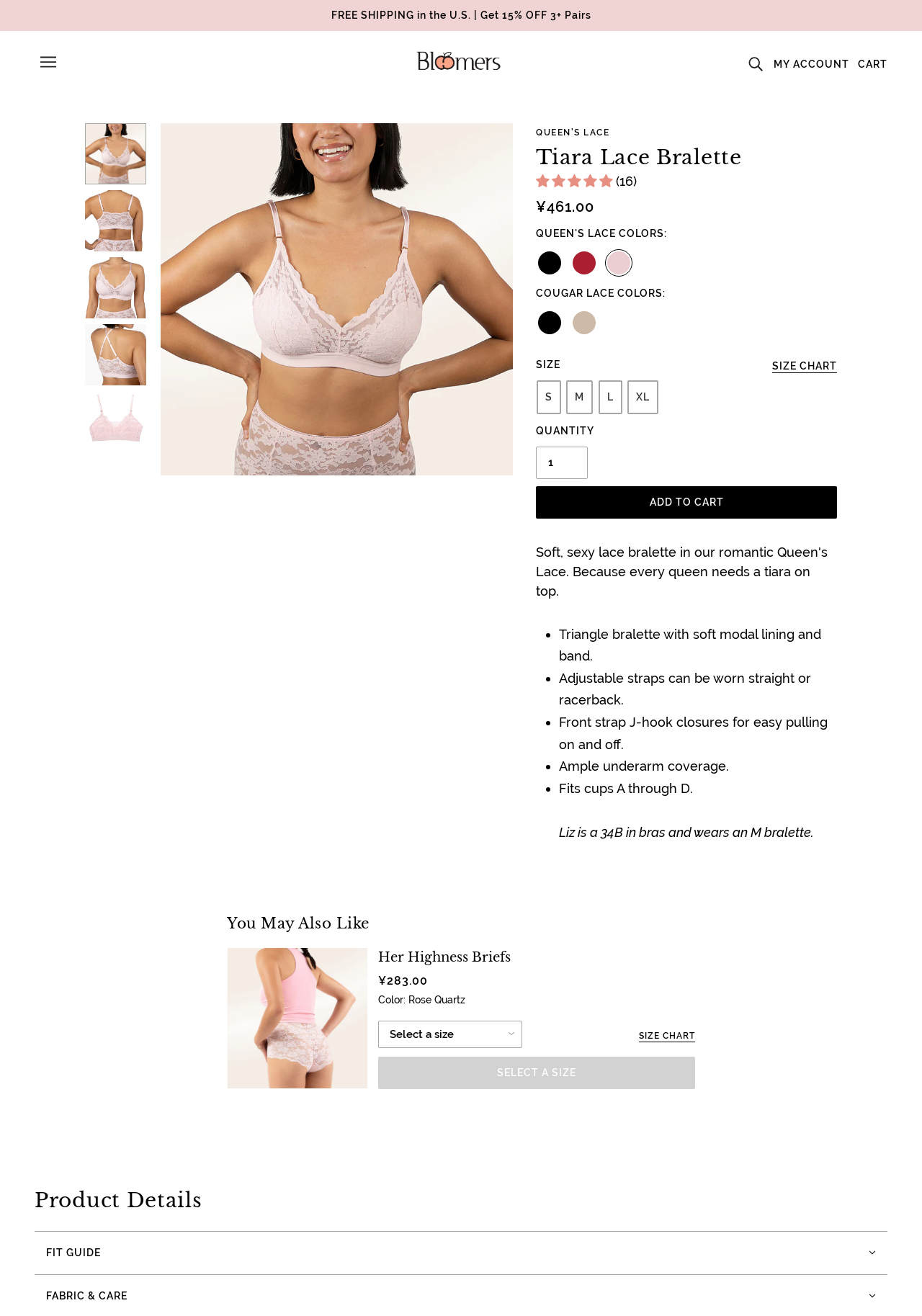Indicate the bounding box coordinates of the element that must be clicked to execute the instruction: "View the 'SIZE CHART'". The coordinates should be given as four float numbers between 0 and 1, i.e., [left, top, right, bottom].

[0.837, 0.274, 0.908, 0.284]